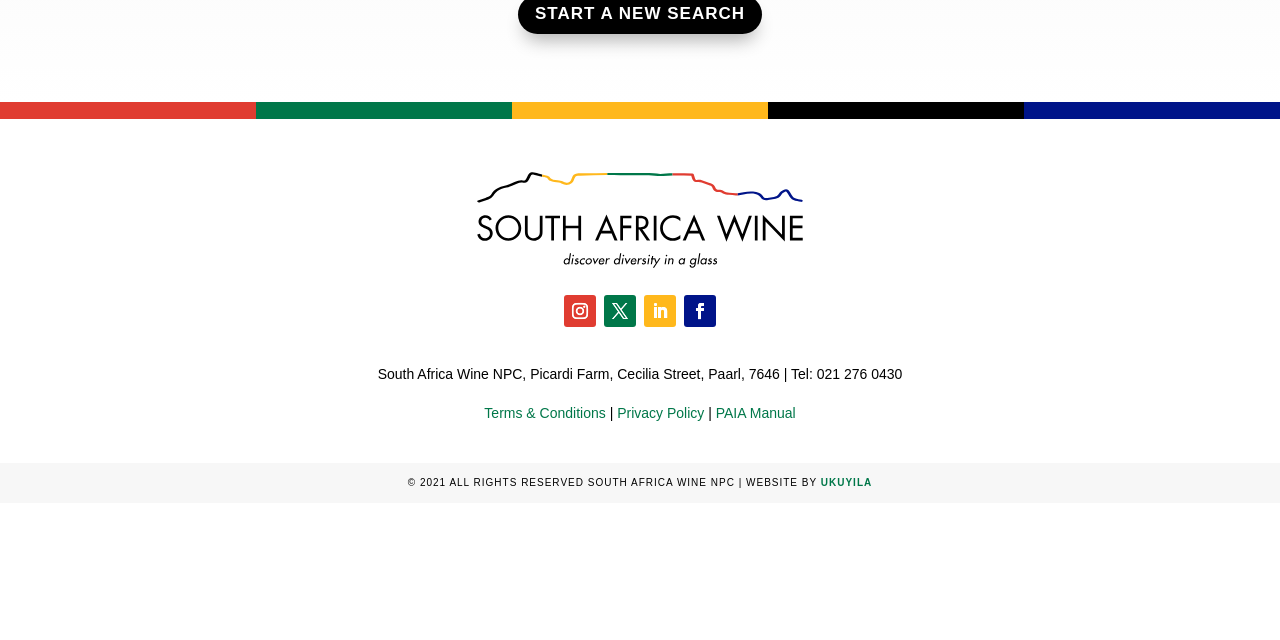Please determine the bounding box coordinates for the element with the description: "Follow".

[0.441, 0.461, 0.466, 0.511]